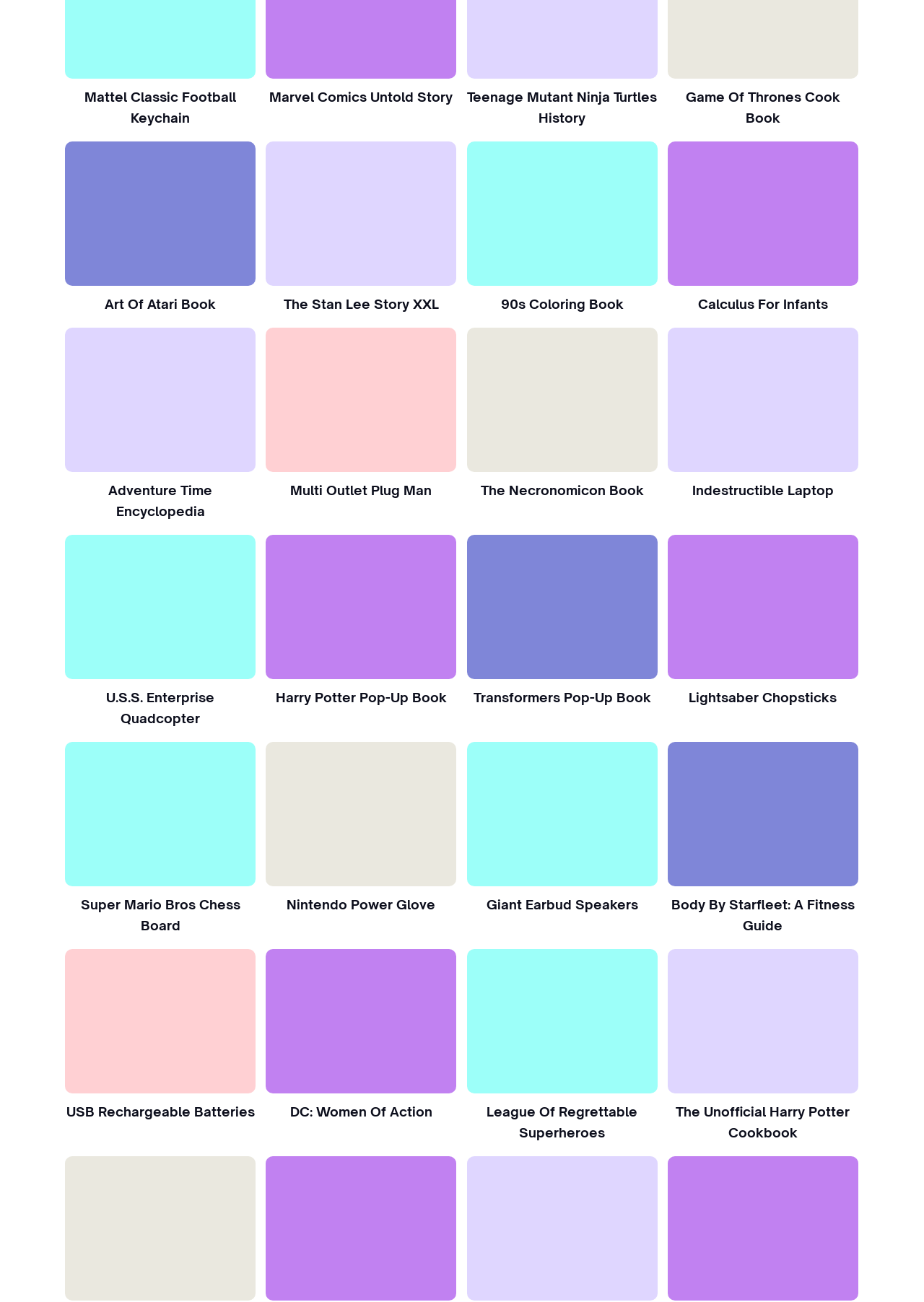Identify the bounding box of the UI element described as follows: "CANON BUCKET LIST". Provide the coordinates as four float numbers in the range of 0 to 1 [left, top, right, bottom].

None